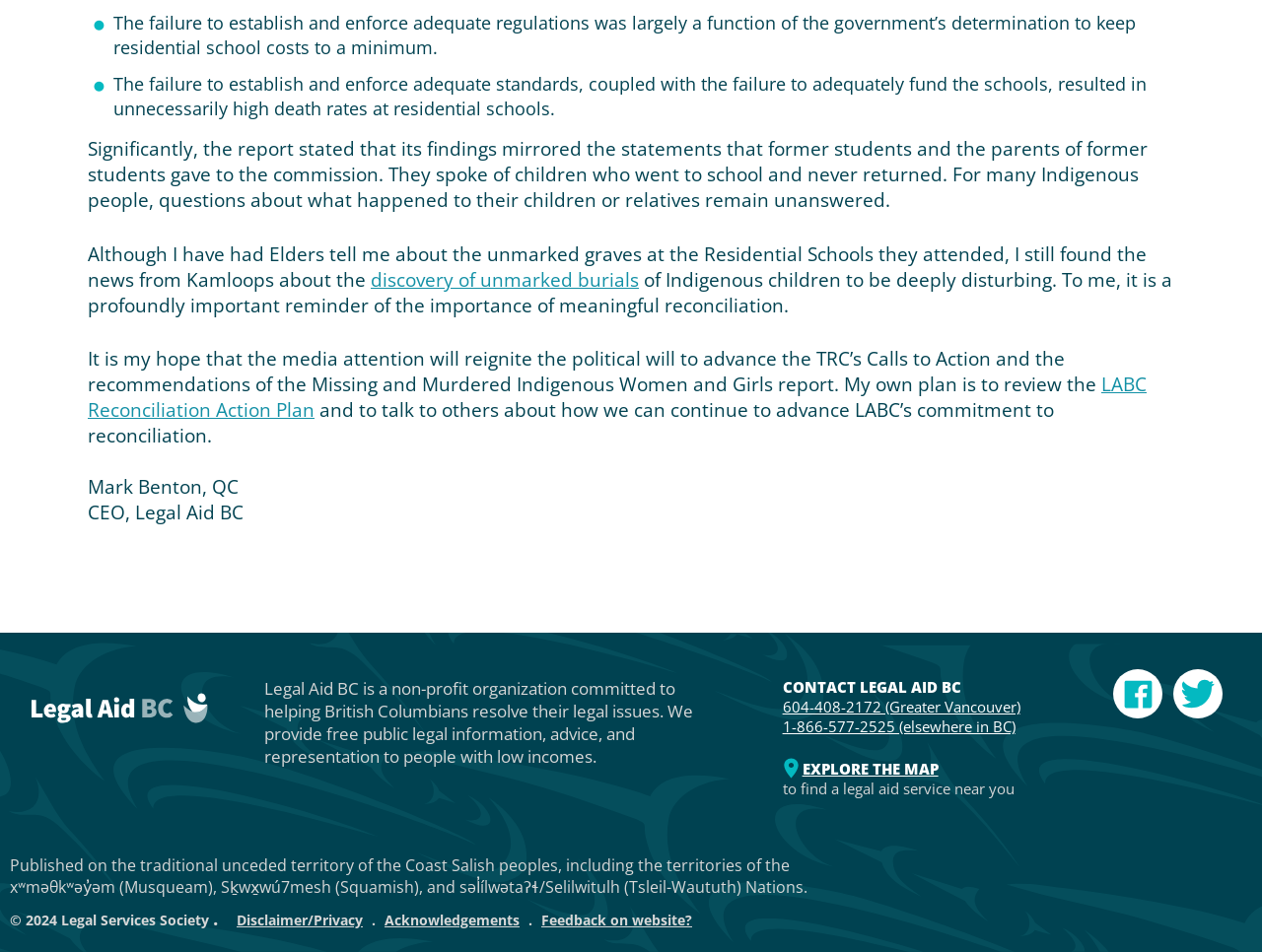Please specify the bounding box coordinates of the region to click in order to perform the following instruction: "click the link to learn more about the discovery of unmarked burials".

[0.294, 0.28, 0.506, 0.307]